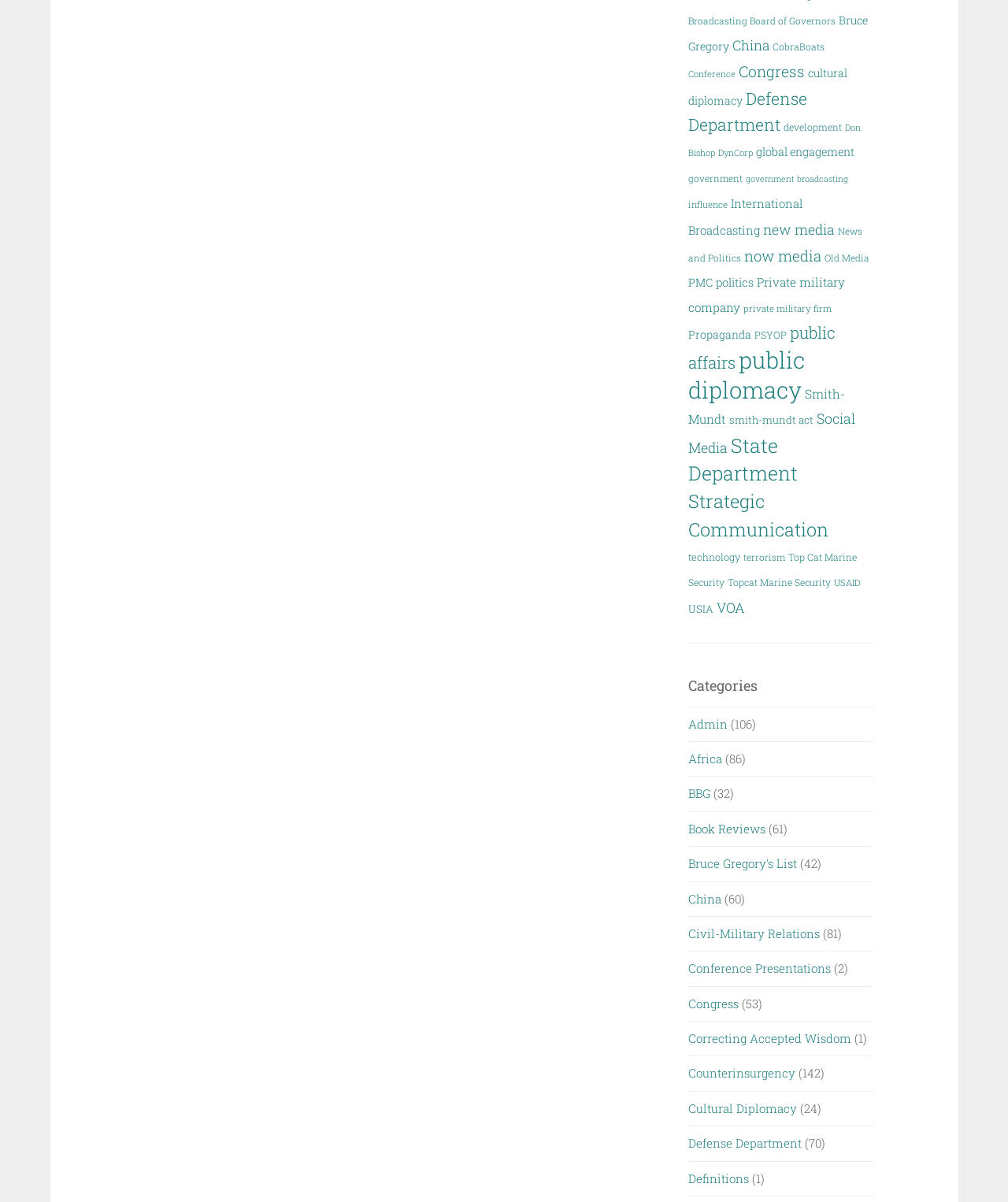Analyze the image and answer the question with as much detail as possible: 
What is the category that has 86 items?

I looked at the links on the webpage and found that the category that has 86 items is 'Defense Department'.